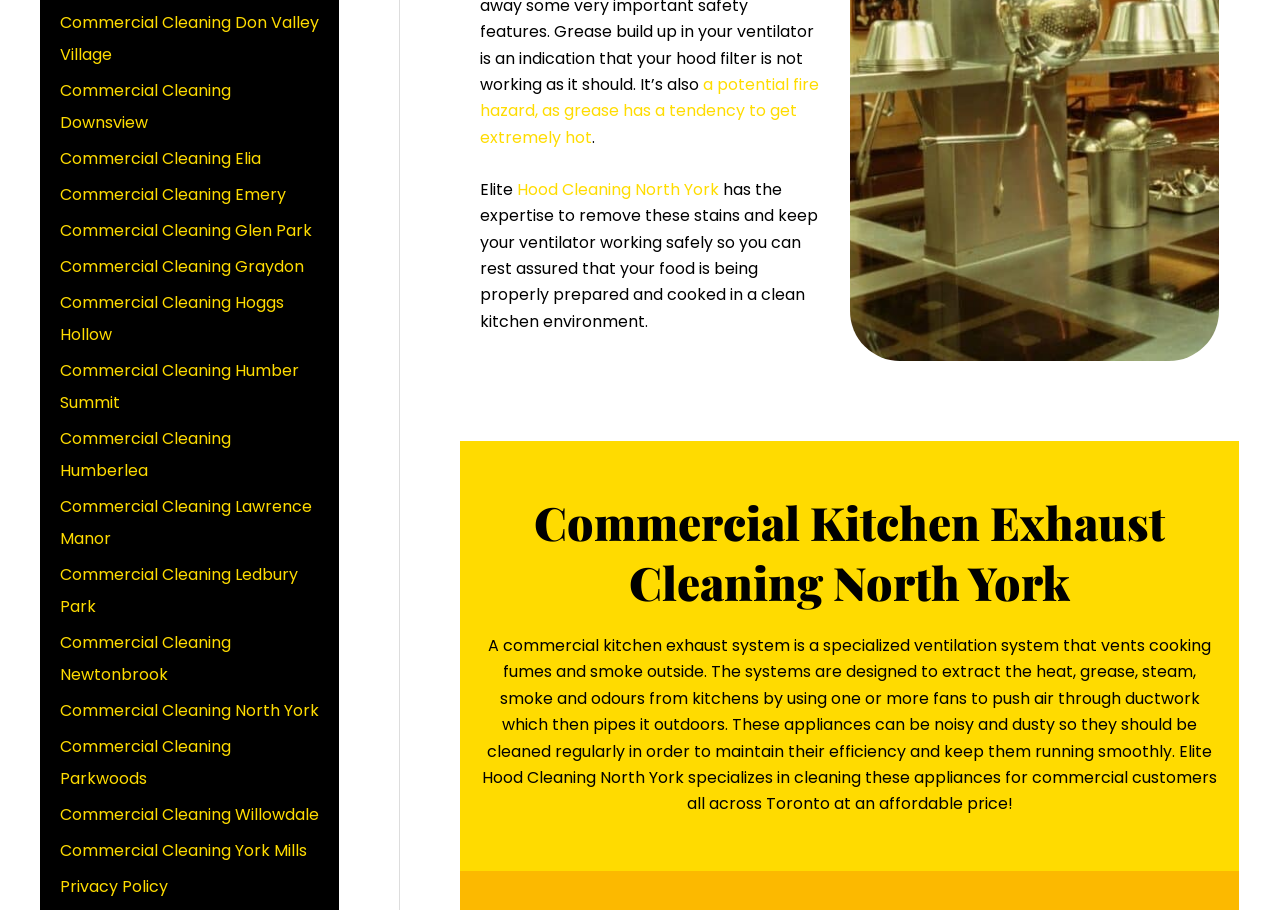Please provide a detailed answer to the question below by examining the image:
What can happen if grease is not removed from kitchen exhaust systems?

The webpage mentions that grease can get extremely hot and become a potential fire hazard if not removed, which is why regular cleaning is necessary to maintain safety in commercial kitchens.